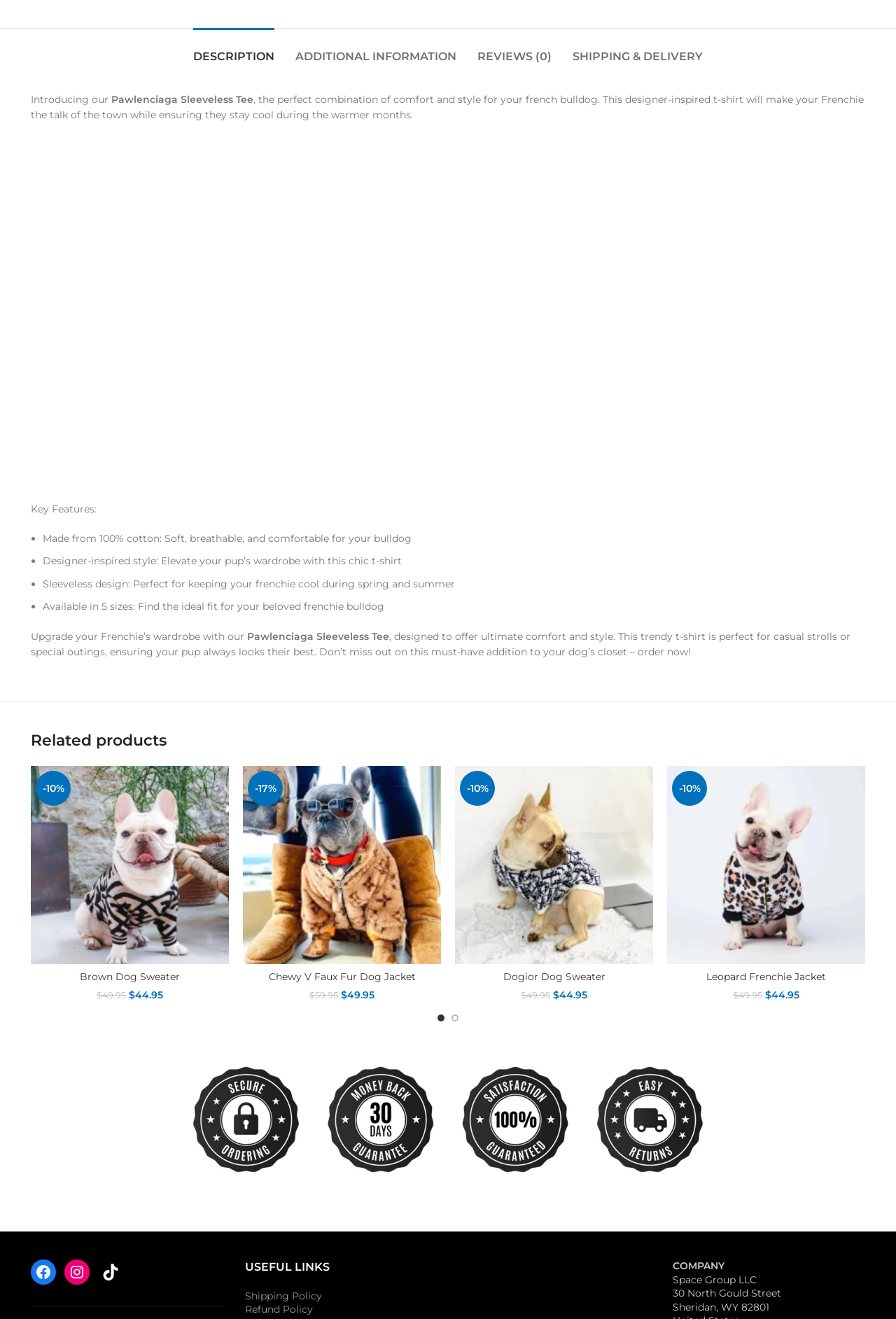Specify the bounding box coordinates (top-left x, top-left y, bottom-right x, bottom-right y) of the UI element in the screenshot that matches this description: -10%

[0.508, 0.581, 0.729, 0.731]